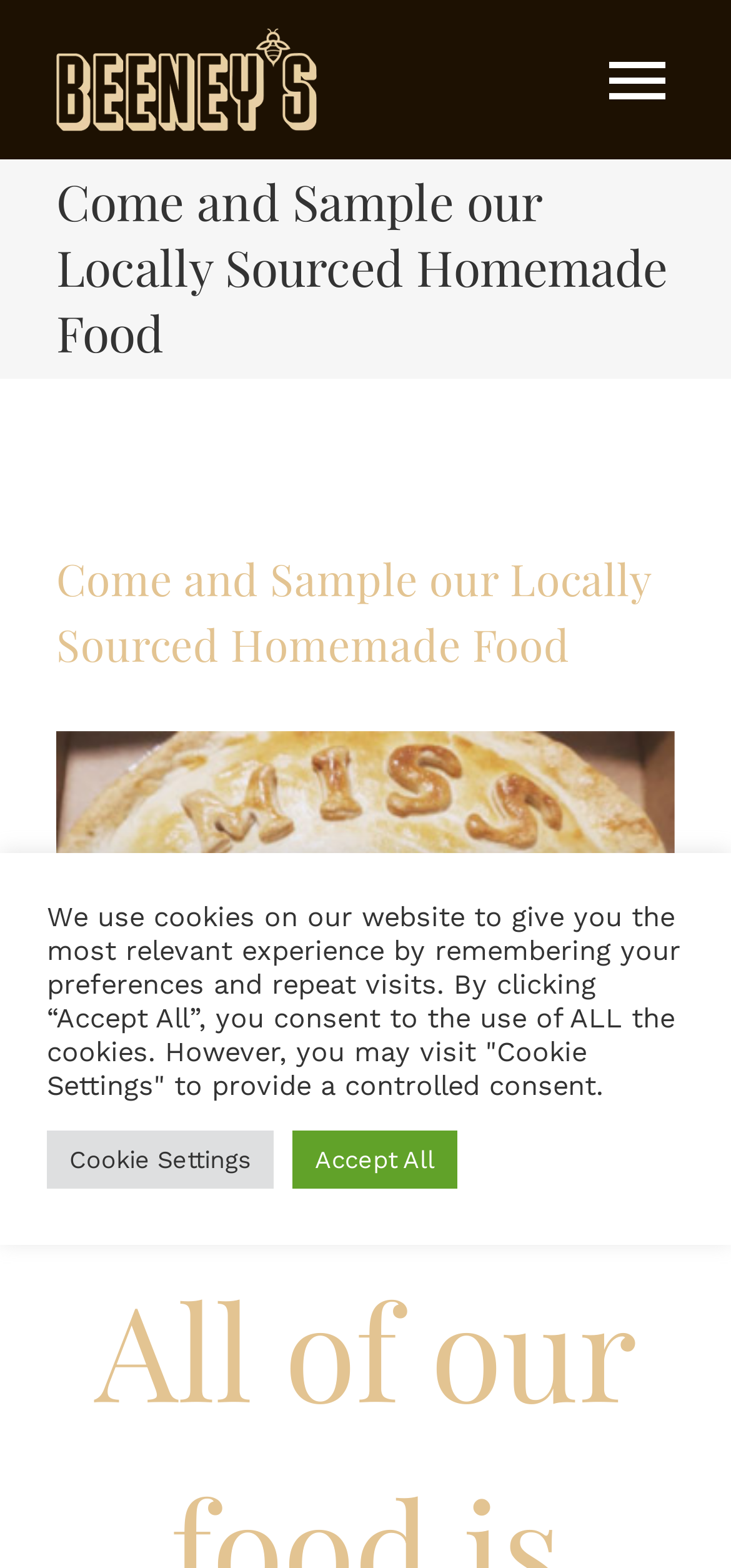Locate the bounding box coordinates of the element to click to perform the following action: 'Go to the HOME page'. The coordinates should be given as four float values between 0 and 1, in the form of [left, top, right, bottom].

[0.0, 0.093, 1.0, 0.17]